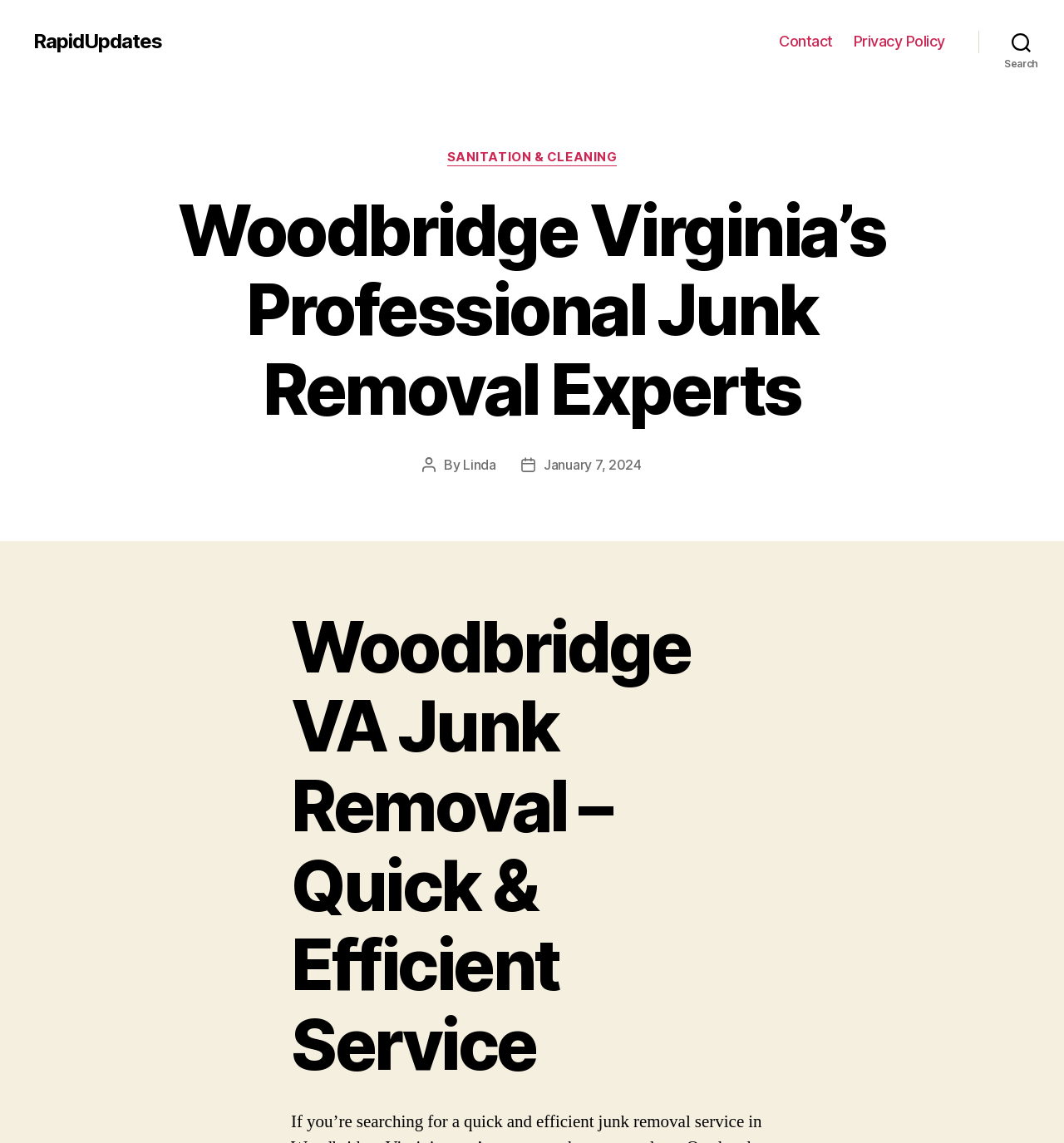Respond to the question with just a single word or phrase: 
What is the category of the post?

SANITATION & CLEANING